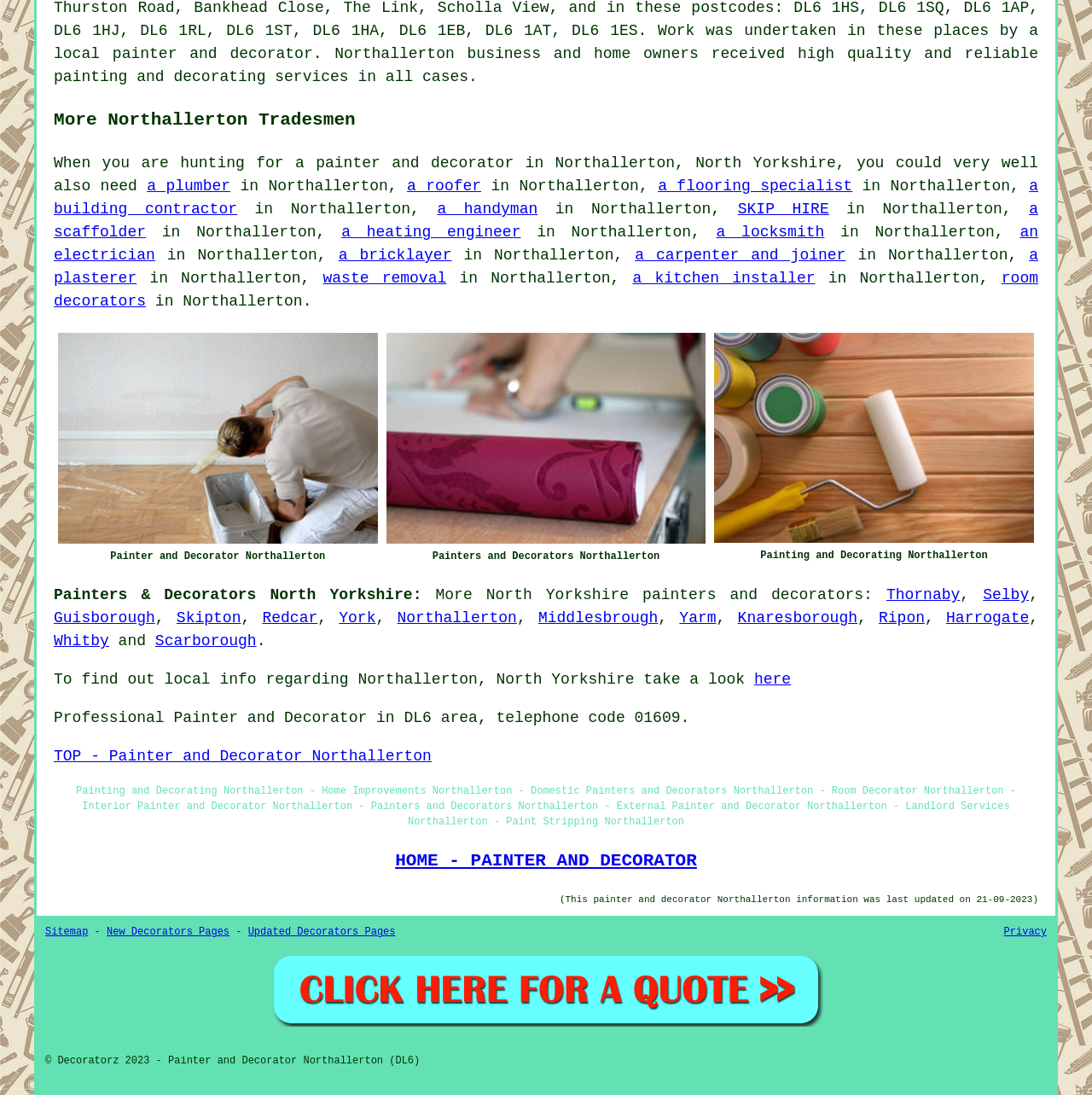Determine the bounding box coordinates of the target area to click to execute the following instruction: "Click on 'SKIP HIRE'."

[0.676, 0.183, 0.759, 0.199]